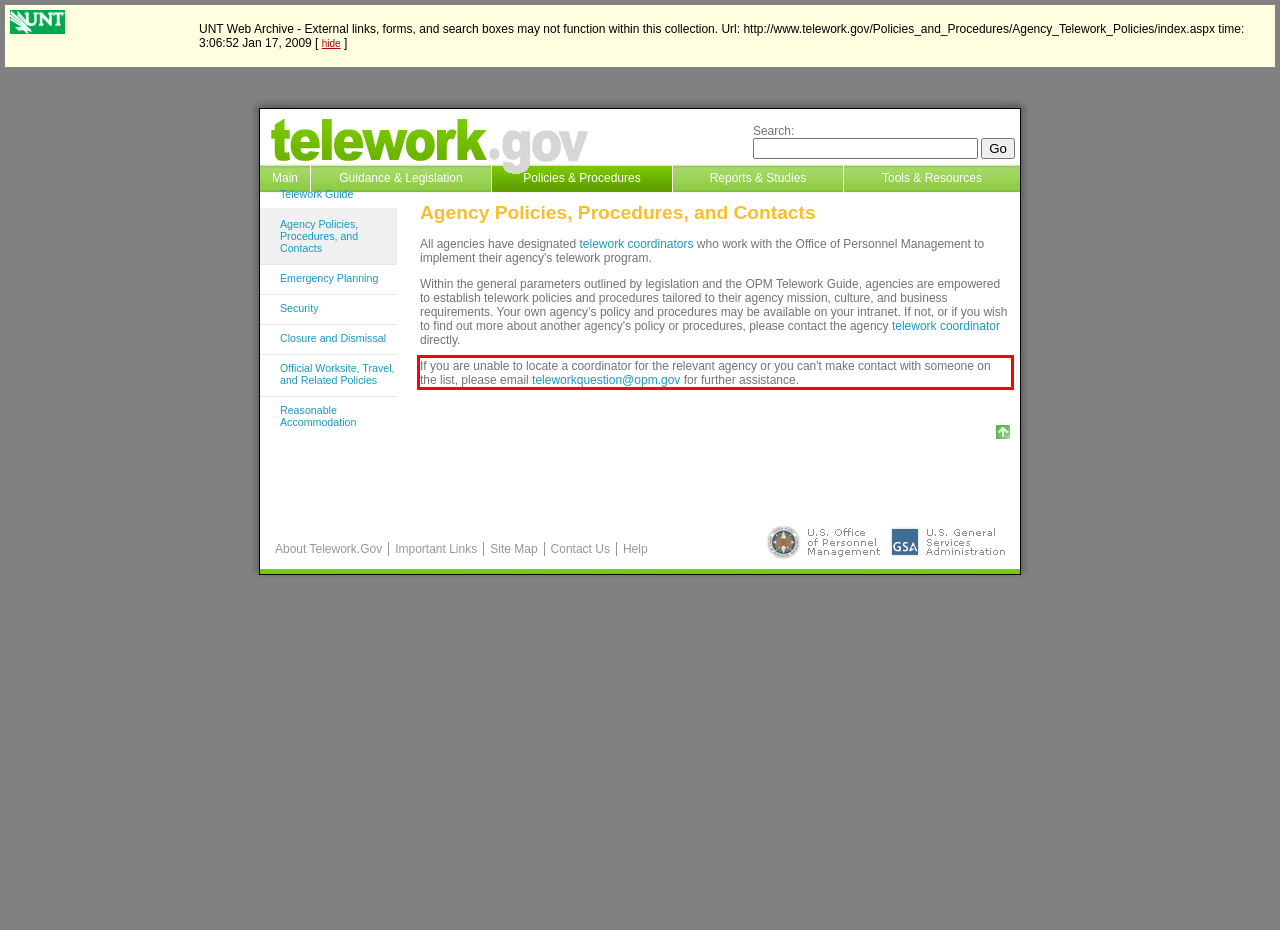Extract and provide the text found inside the red rectangle in the screenshot of the webpage.

If you are unable to locate a coordinator for the relevant agency or you can't make contact with someone on the list, please email teleworkquestion@opm.gov for further assistance.